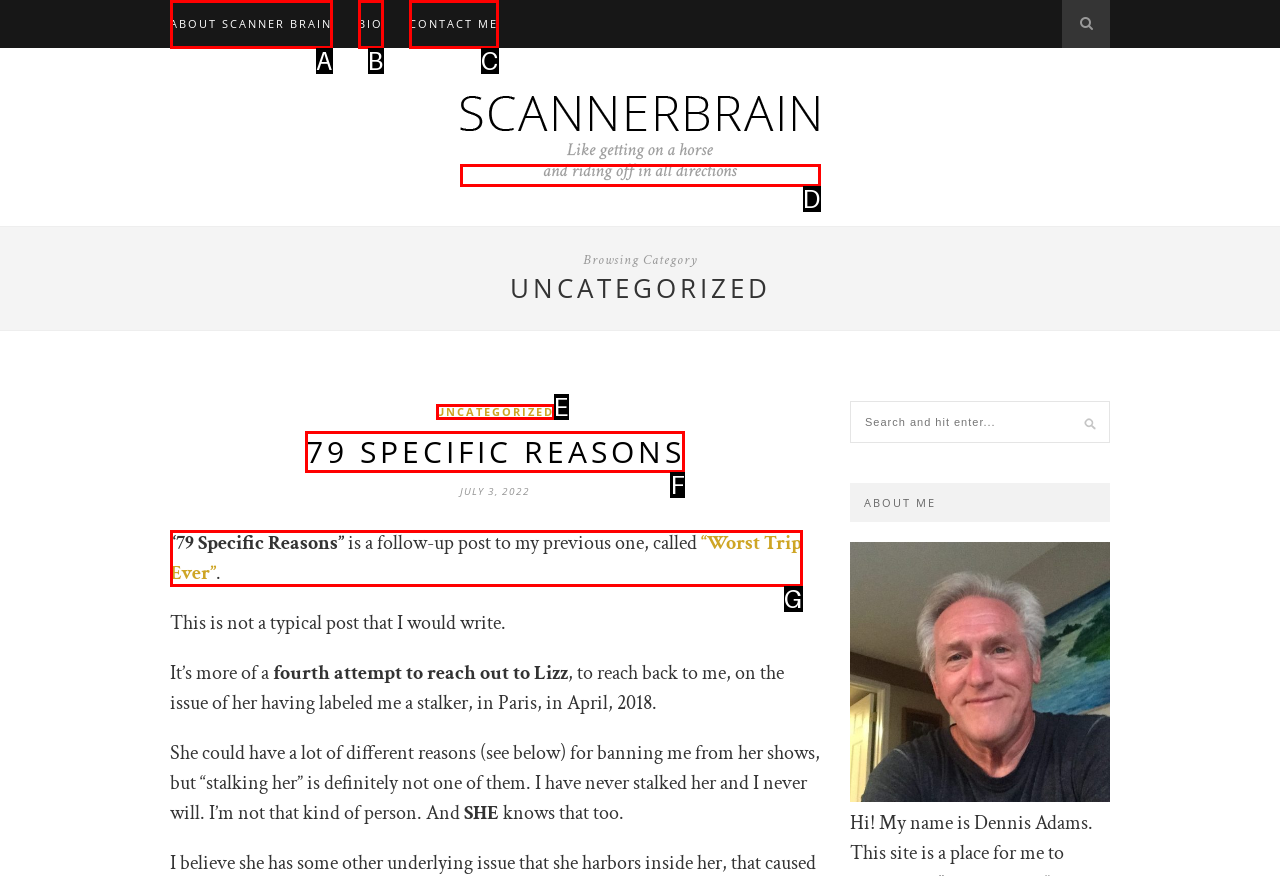Given the description: 79 Specific Reasons, select the HTML element that best matches it. Reply with the letter of your chosen option.

F